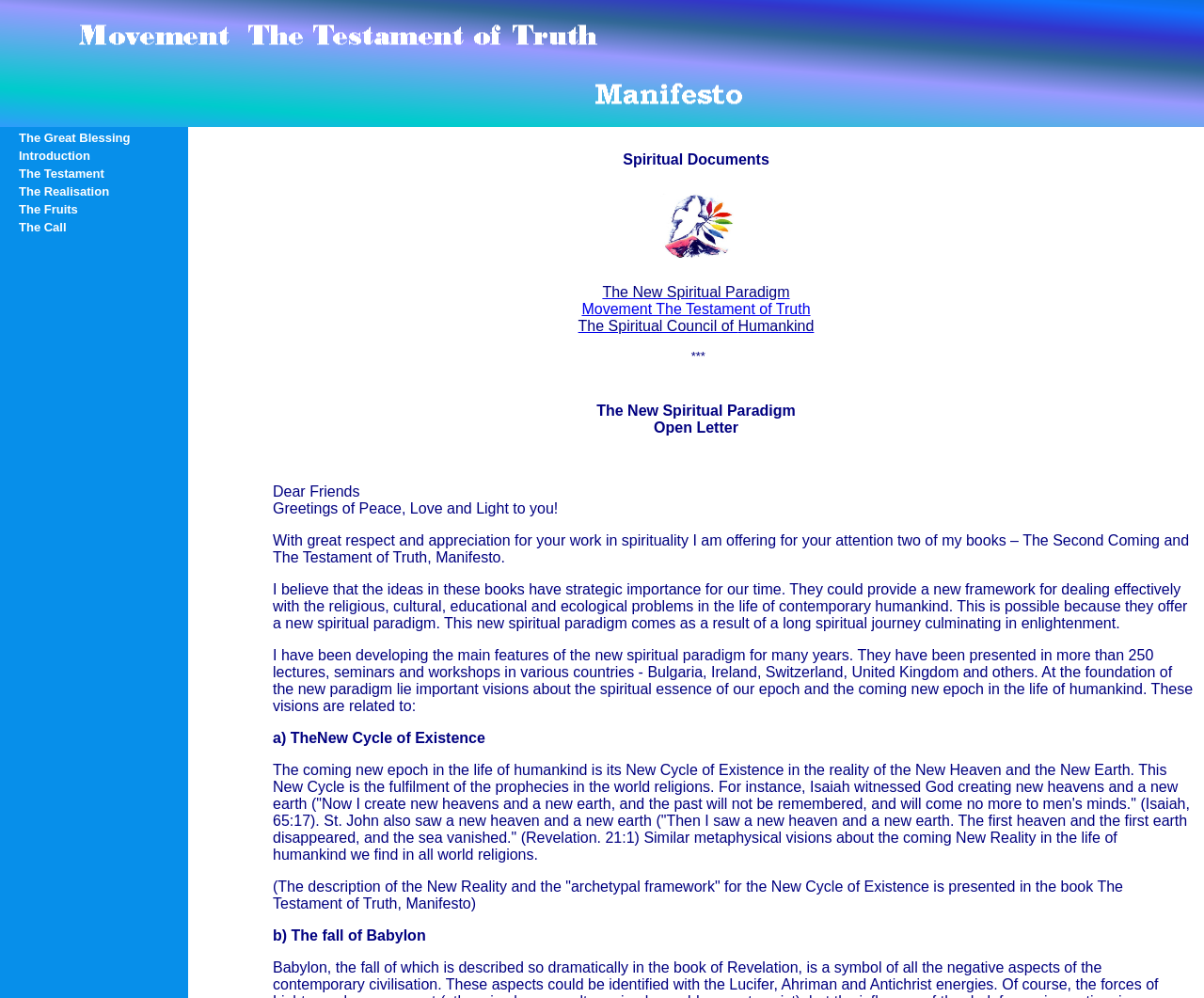Extract the bounding box coordinates of the UI element described: "Movement The Testament of Truth". Provide the coordinates in the format [left, top, right, bottom] with values ranging from 0 to 1.

[0.483, 0.302, 0.673, 0.318]